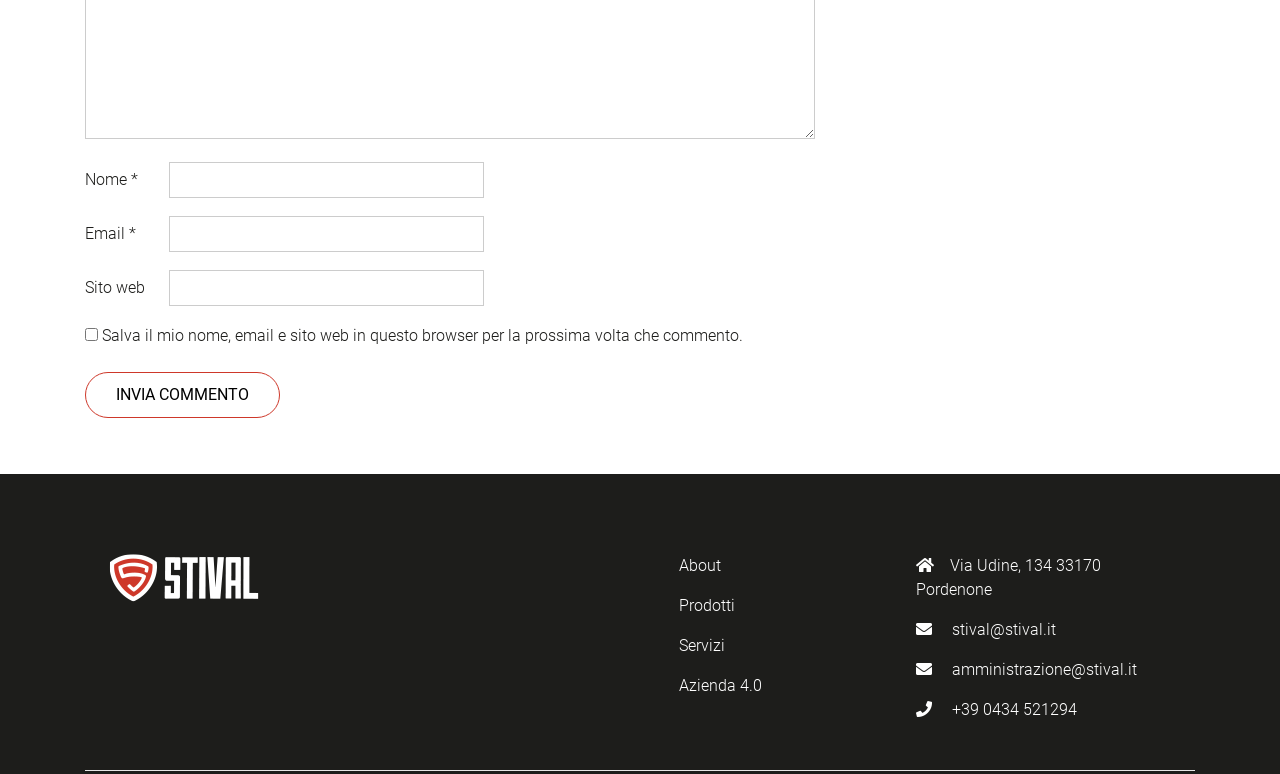Identify the bounding box coordinates of the clickable region to carry out the given instruction: "Enter your name".

[0.132, 0.209, 0.378, 0.255]